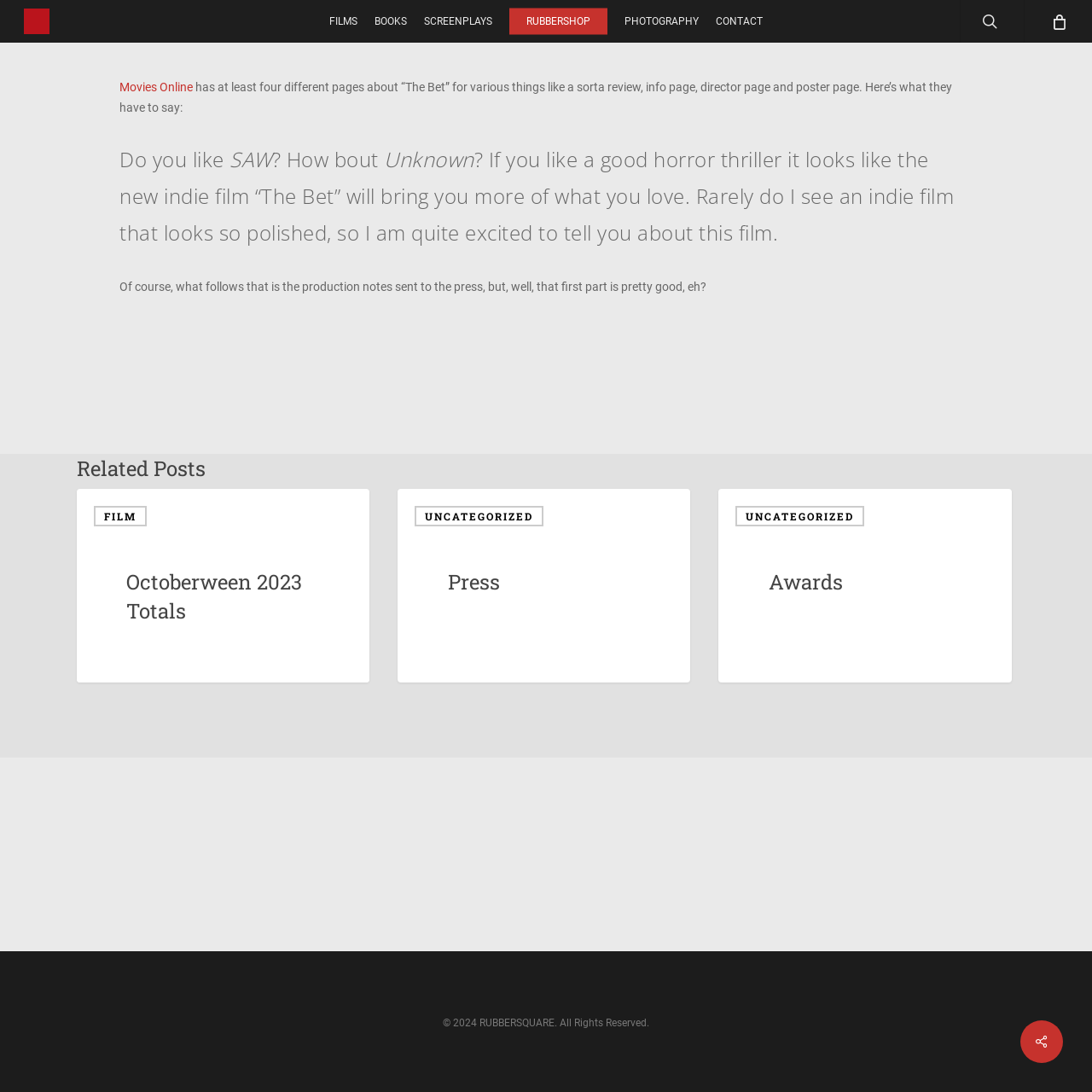Bounding box coordinates are specified in the format (top-left x, top-left y, bottom-right x, bottom-right y). All values are floating point numbers bounded between 0 and 1. Please provide the bounding box coordinate of the region this sentence describes: Uncategorized

[0.674, 0.463, 0.792, 0.482]